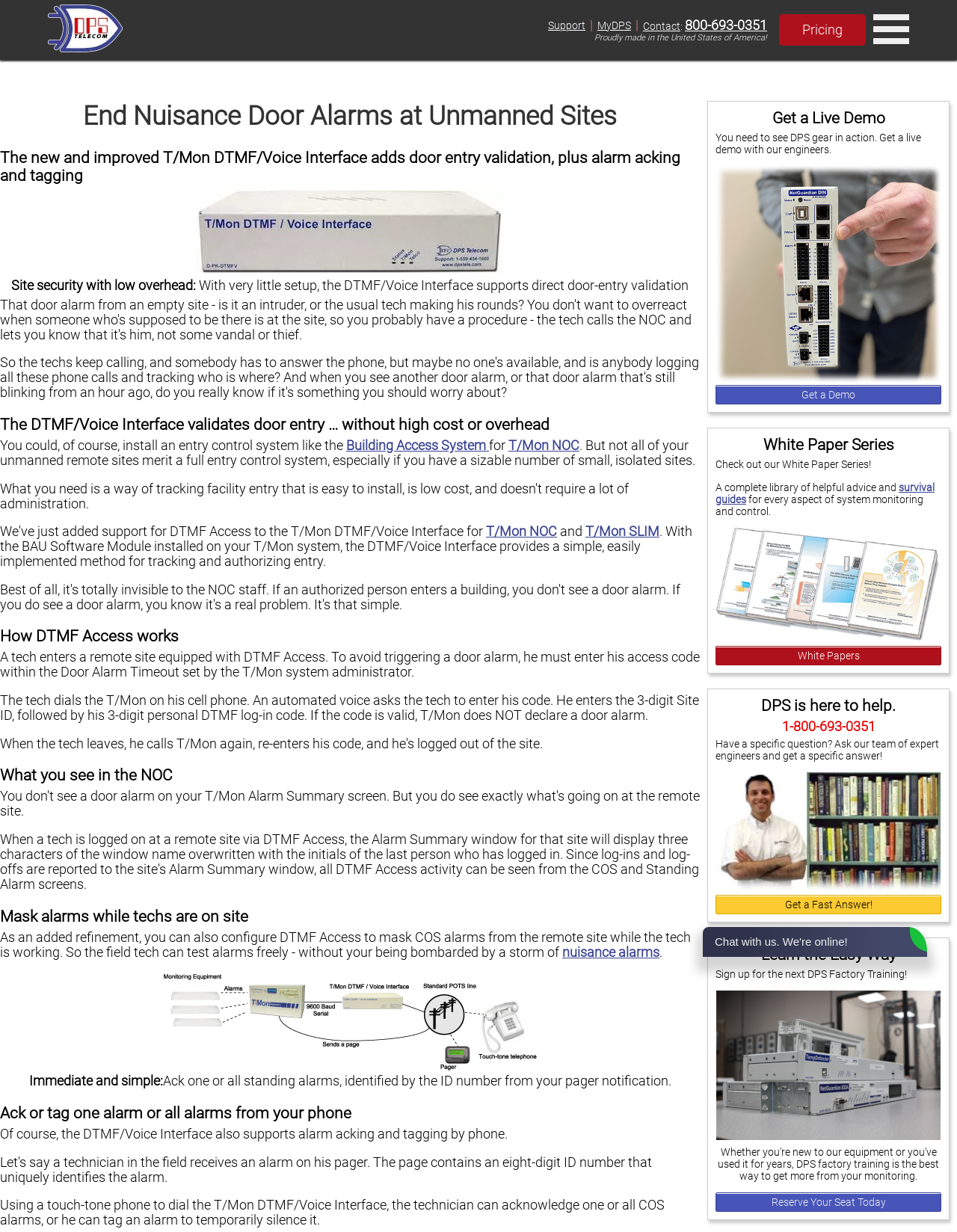Please find the bounding box coordinates for the clickable element needed to perform this instruction: "Contact DPS via phone".

[0.716, 0.014, 0.802, 0.026]